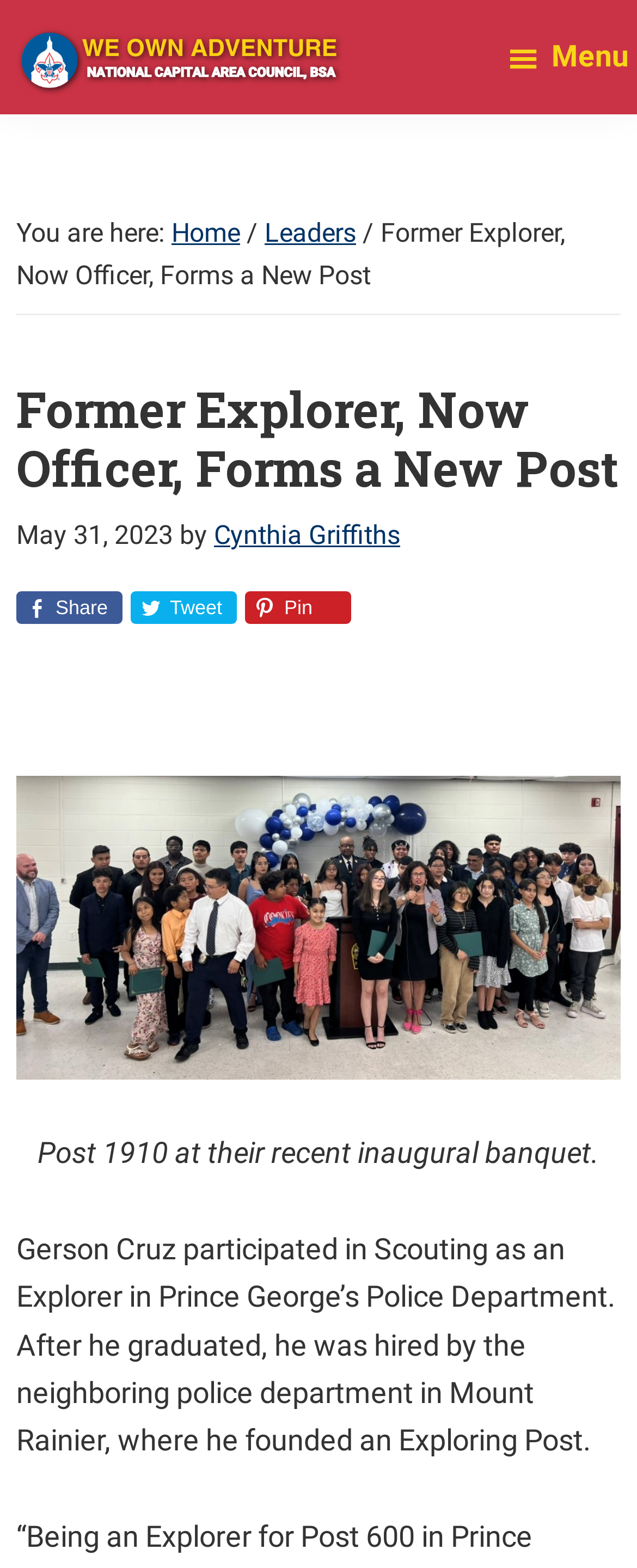Find the bounding box coordinates of the element to click in order to complete this instruction: "Click the 'Home' link". The bounding box coordinates must be four float numbers between 0 and 1, denoted as [left, top, right, bottom].

[0.269, 0.139, 0.377, 0.158]